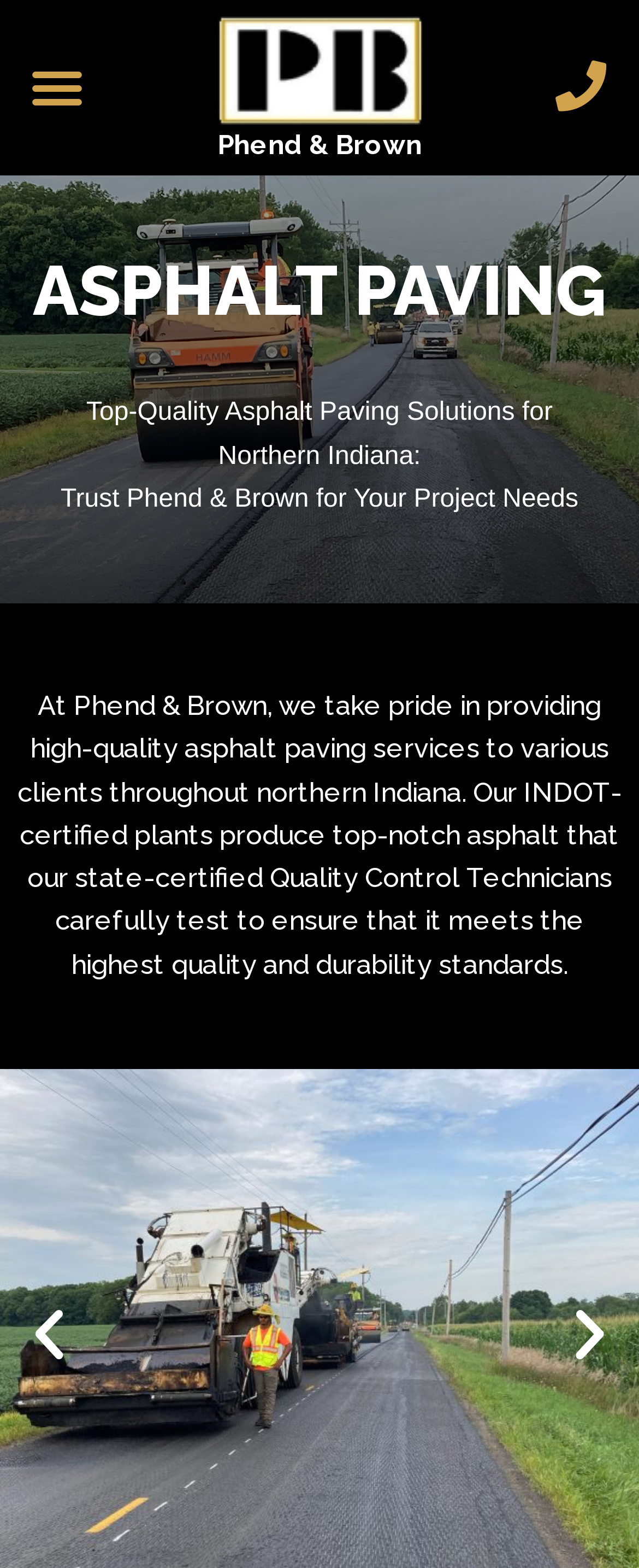What region does the company serve?
Answer the question using a single word or phrase, according to the image.

Northern Indiana